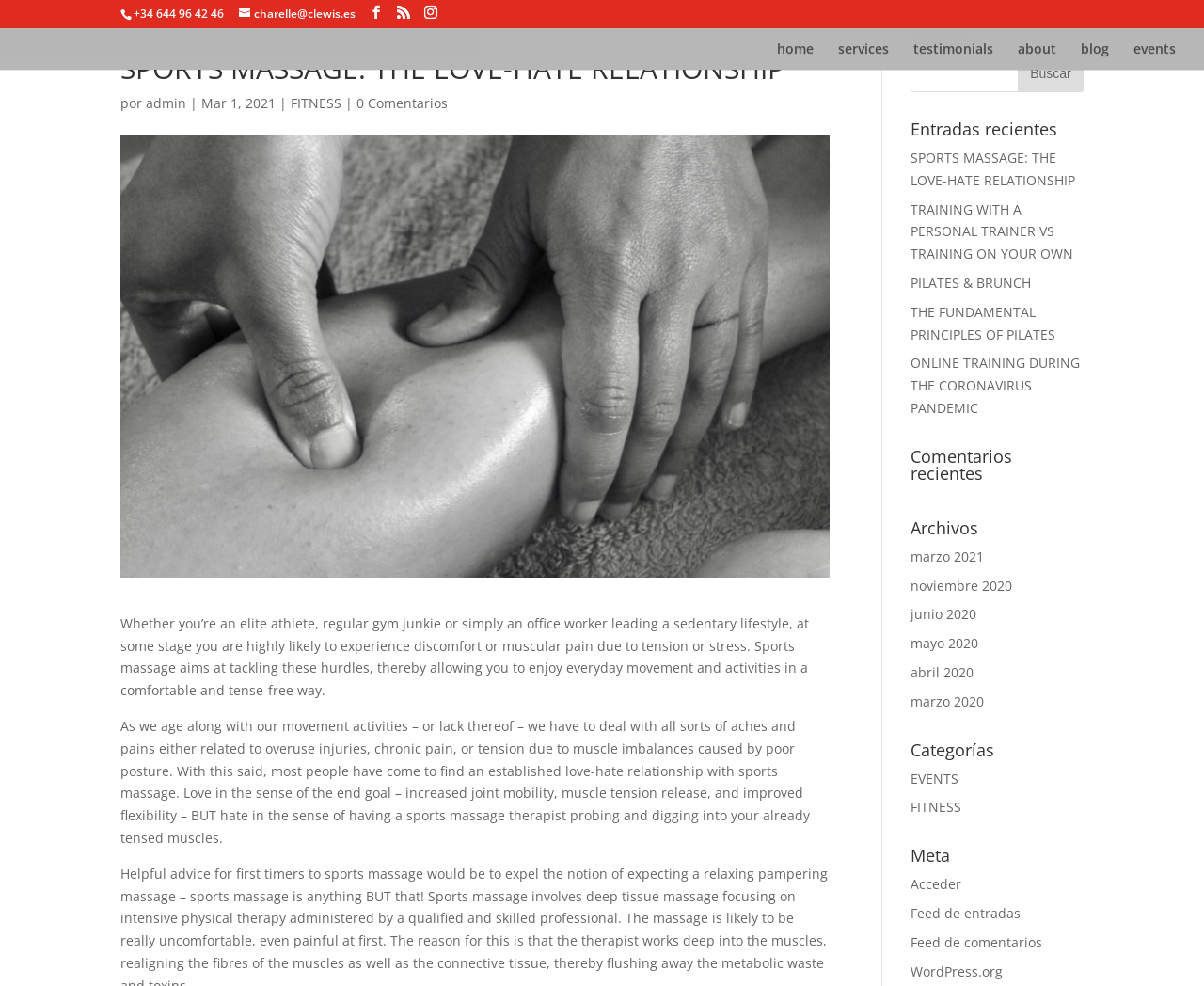With reference to the image, please provide a detailed answer to the following question: What is the topic of the article?

The topic of the article can be determined by reading the heading 'SPORTS MASSAGE: THE LOVE-HATE RELATIONSHIP' at the top of the webpage, which suggests that the article is about sports massage and its benefits and drawbacks.